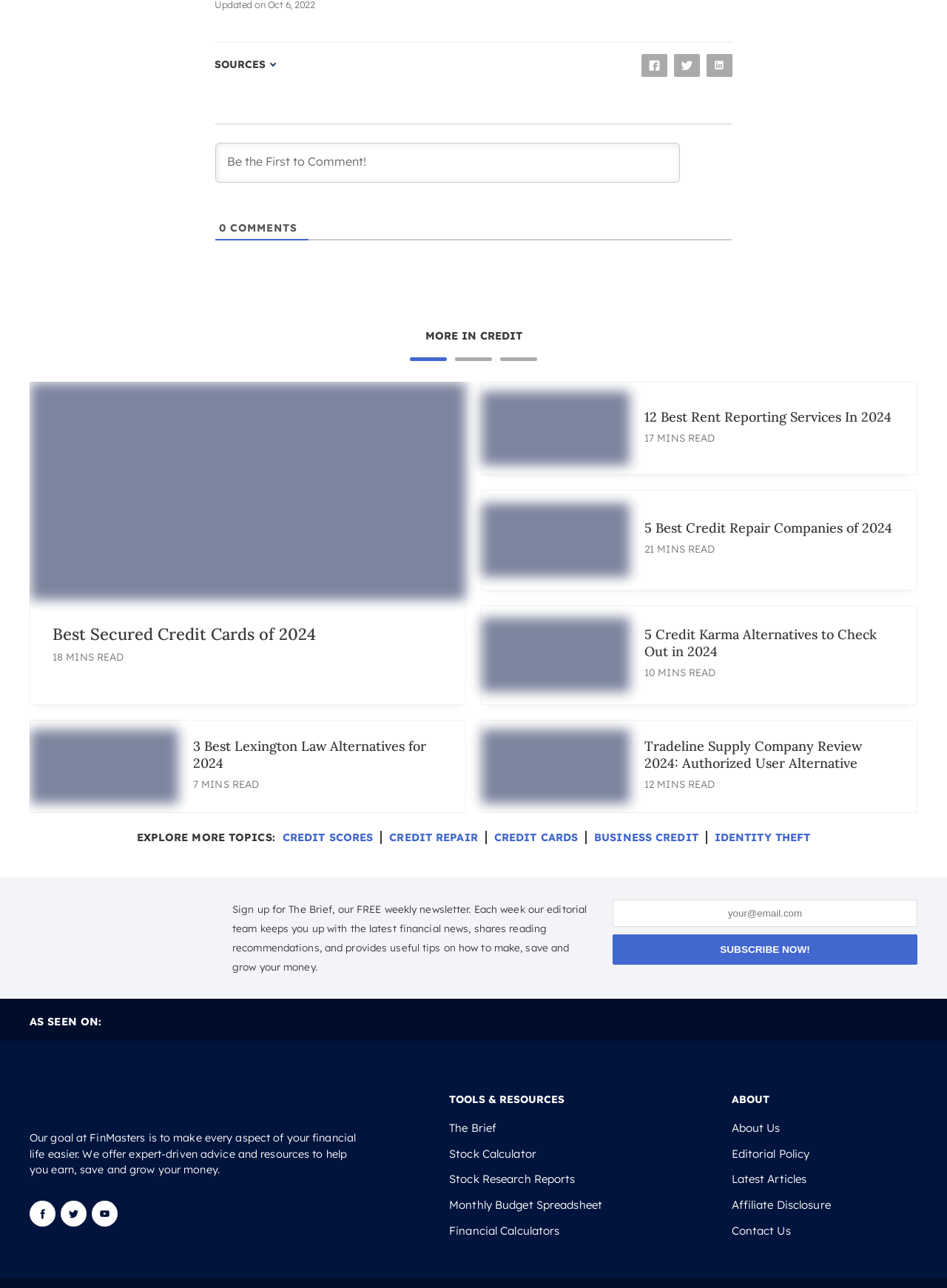Identify the bounding box coordinates of the area you need to click to perform the following instruction: "Comment on the article".

[0.227, 0.111, 0.718, 0.142]